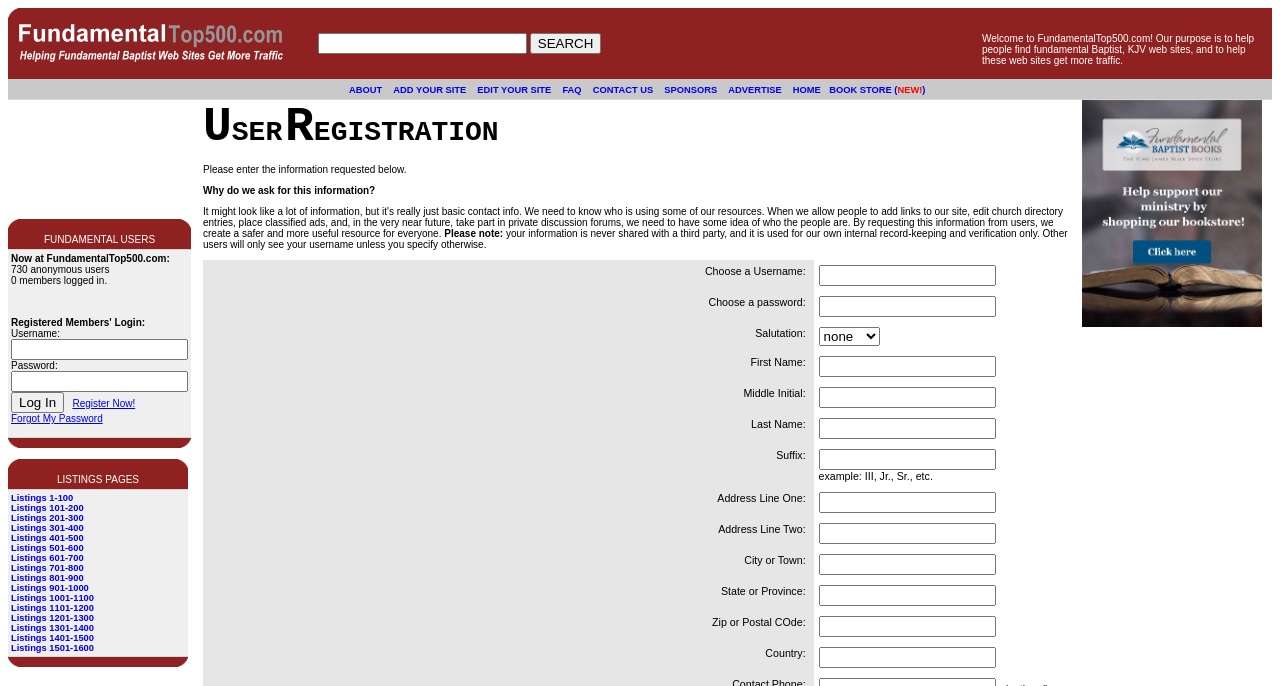Determine the bounding box coordinates for the region that must be clicked to execute the following instruction: "Click on the ABOUT link".

[0.273, 0.123, 0.299, 0.138]